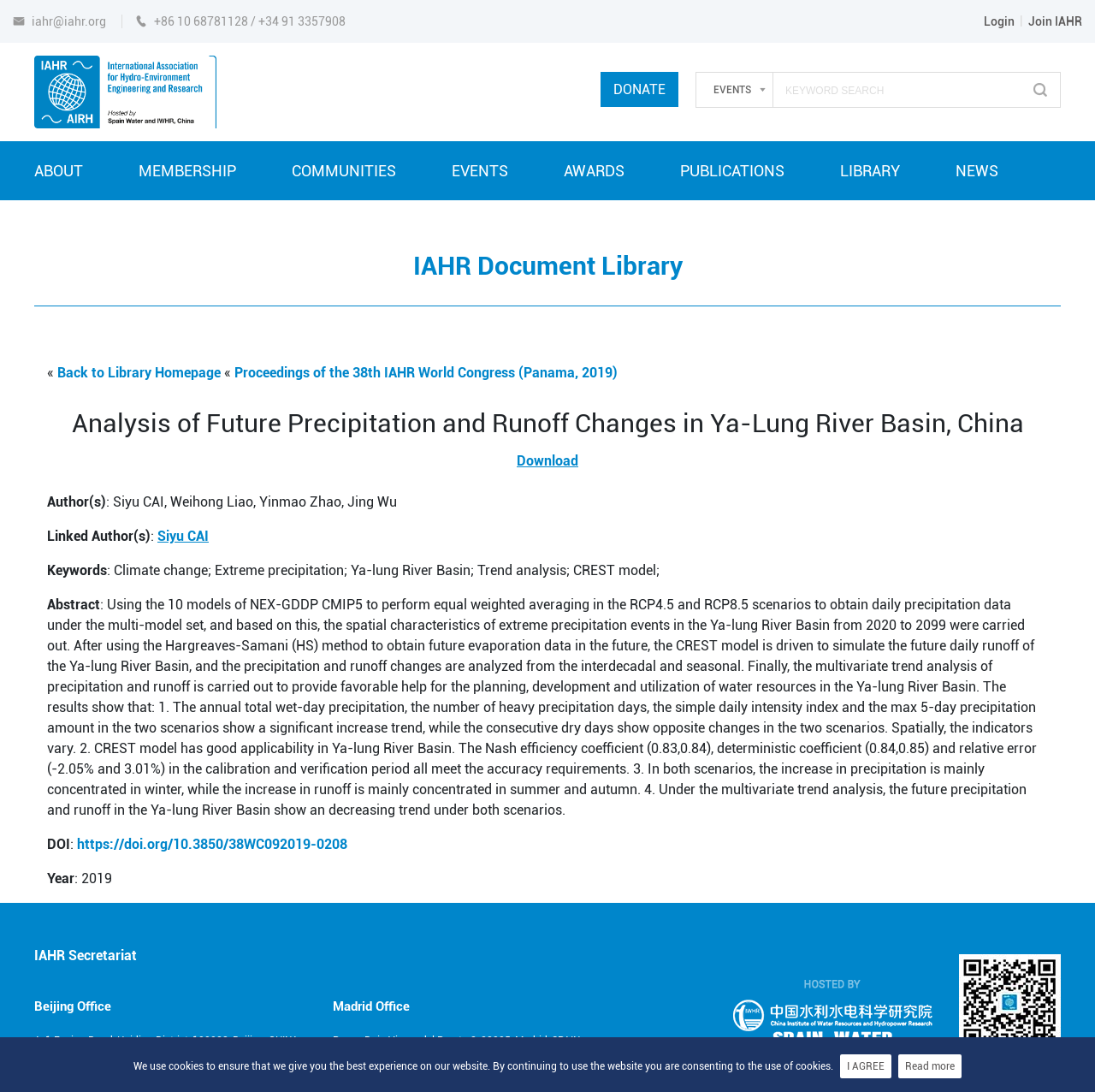Given the element description: "Read more", predict the bounding box coordinates of this UI element. The coordinates must be four float numbers between 0 and 1, given as [left, top, right, bottom].

[0.82, 0.966, 0.878, 0.987]